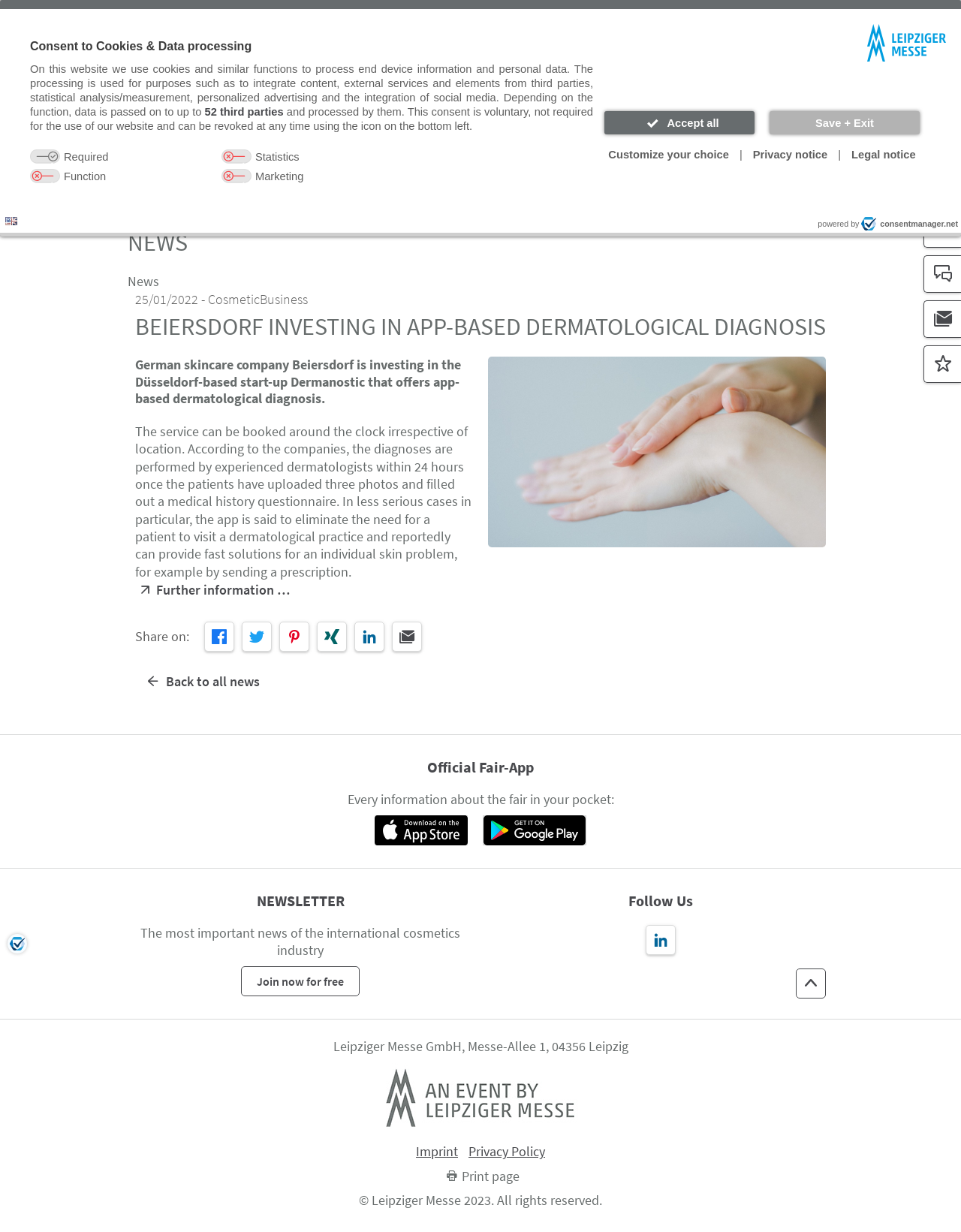Select the bounding box coordinates of the element I need to click to carry out the following instruction: "Select language".

[0.786, 0.0, 0.825, 0.024]